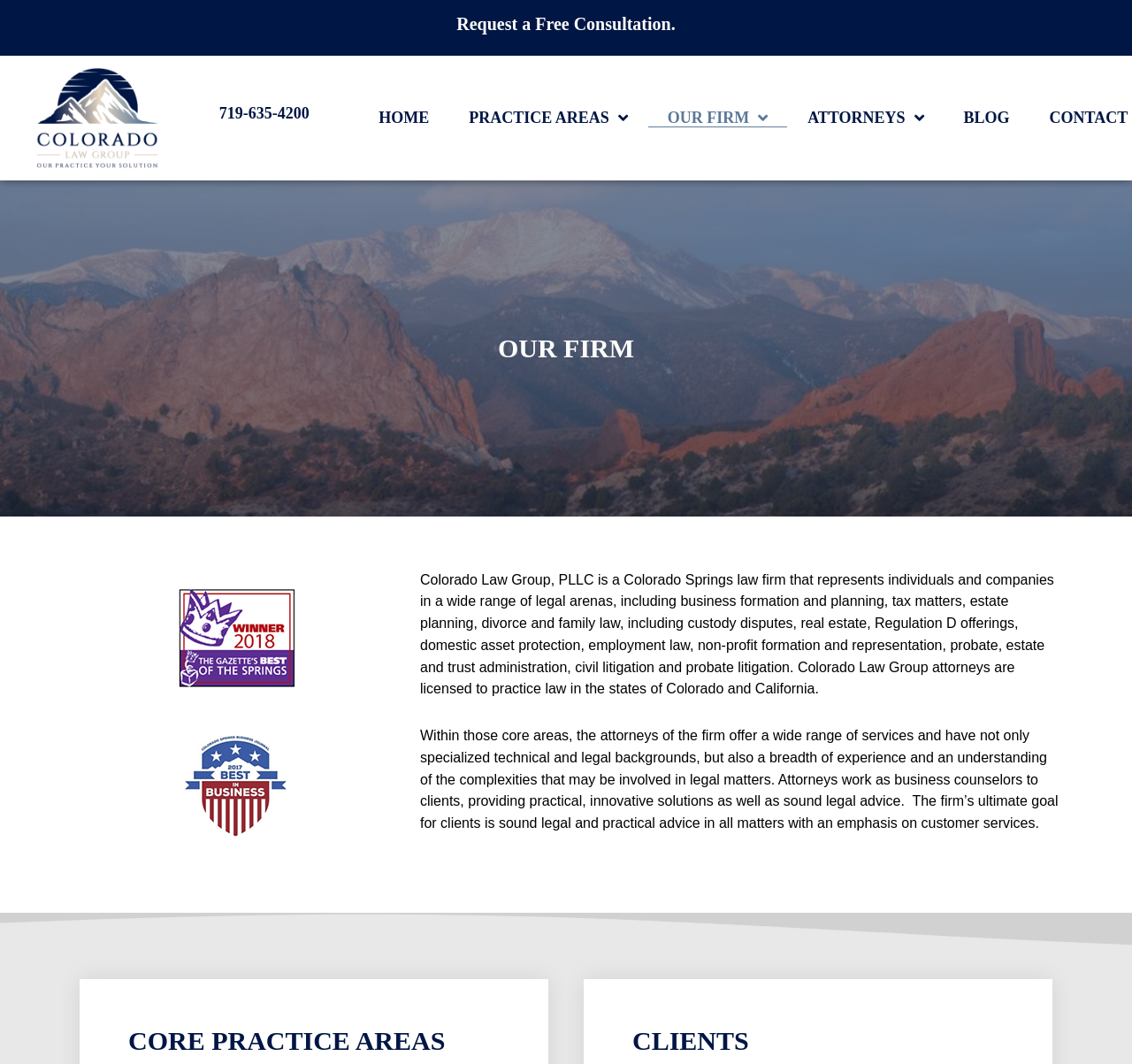Provide the bounding box coordinates of the UI element this sentence describes: "Practice Areas".

[0.397, 0.102, 0.572, 0.12]